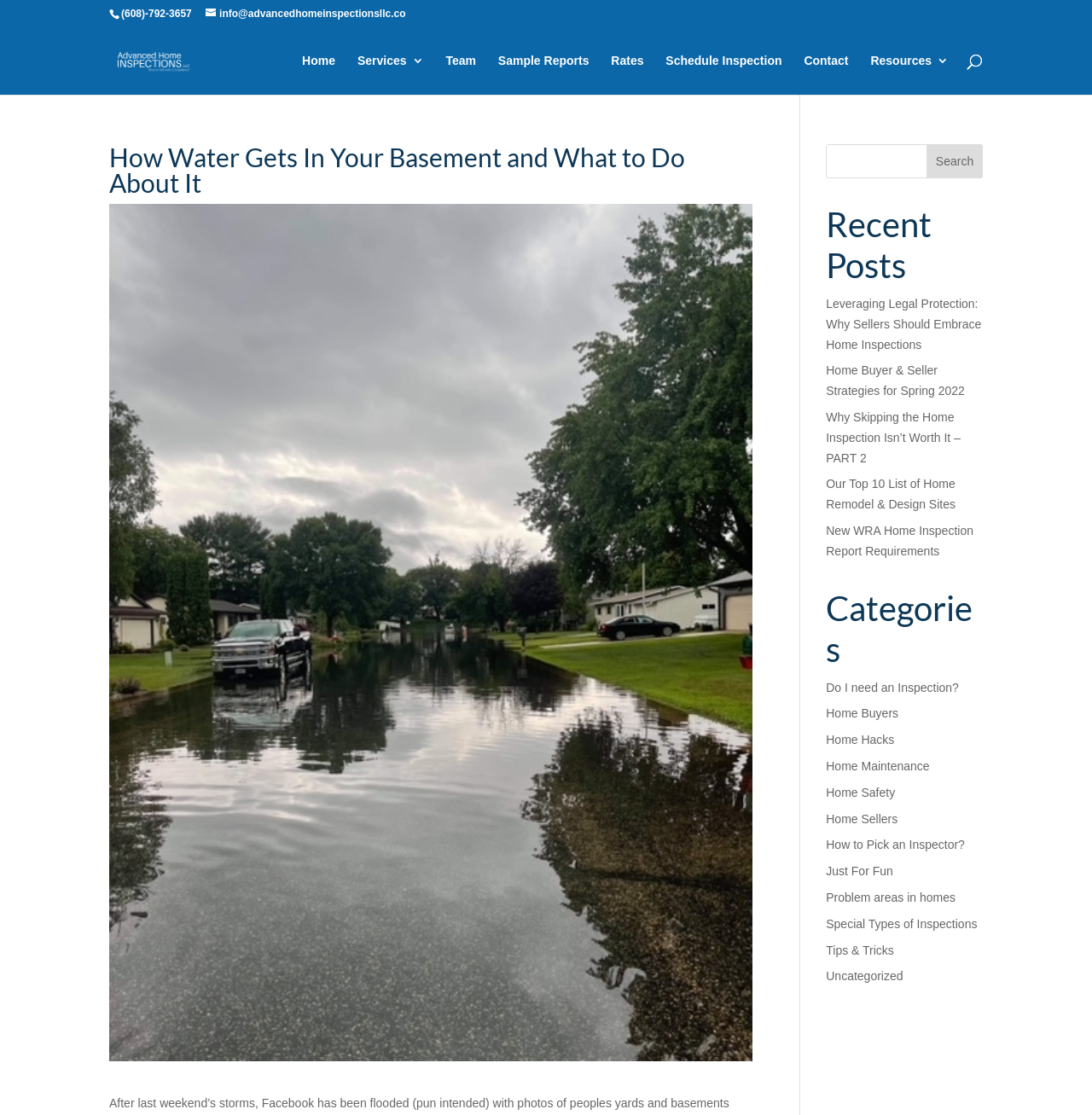Please locate the bounding box coordinates for the element that should be clicked to achieve the following instruction: "Browse the 'Recent Posts'". Ensure the coordinates are given as four float numbers between 0 and 1, i.e., [left, top, right, bottom].

[0.756, 0.183, 0.9, 0.264]